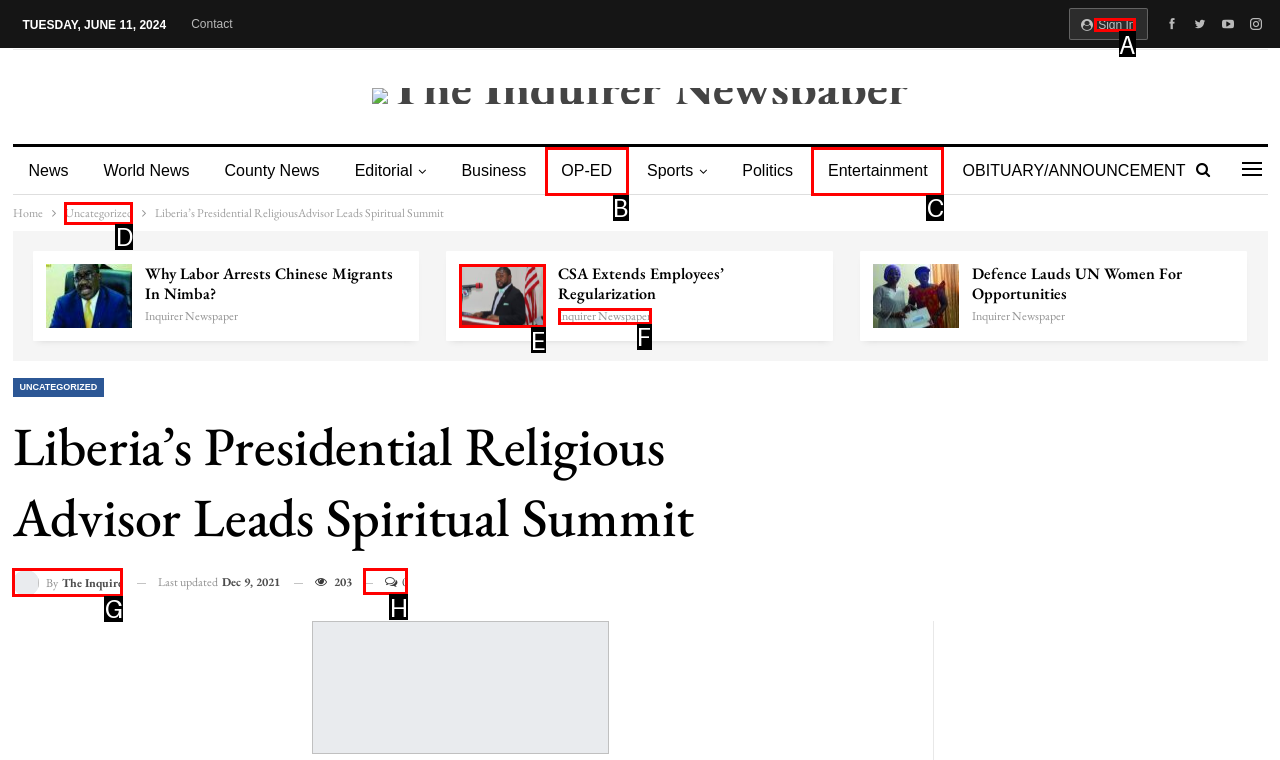Please indicate which HTML element to click in order to fulfill the following task: Sign in Respond with the letter of the chosen option.

A